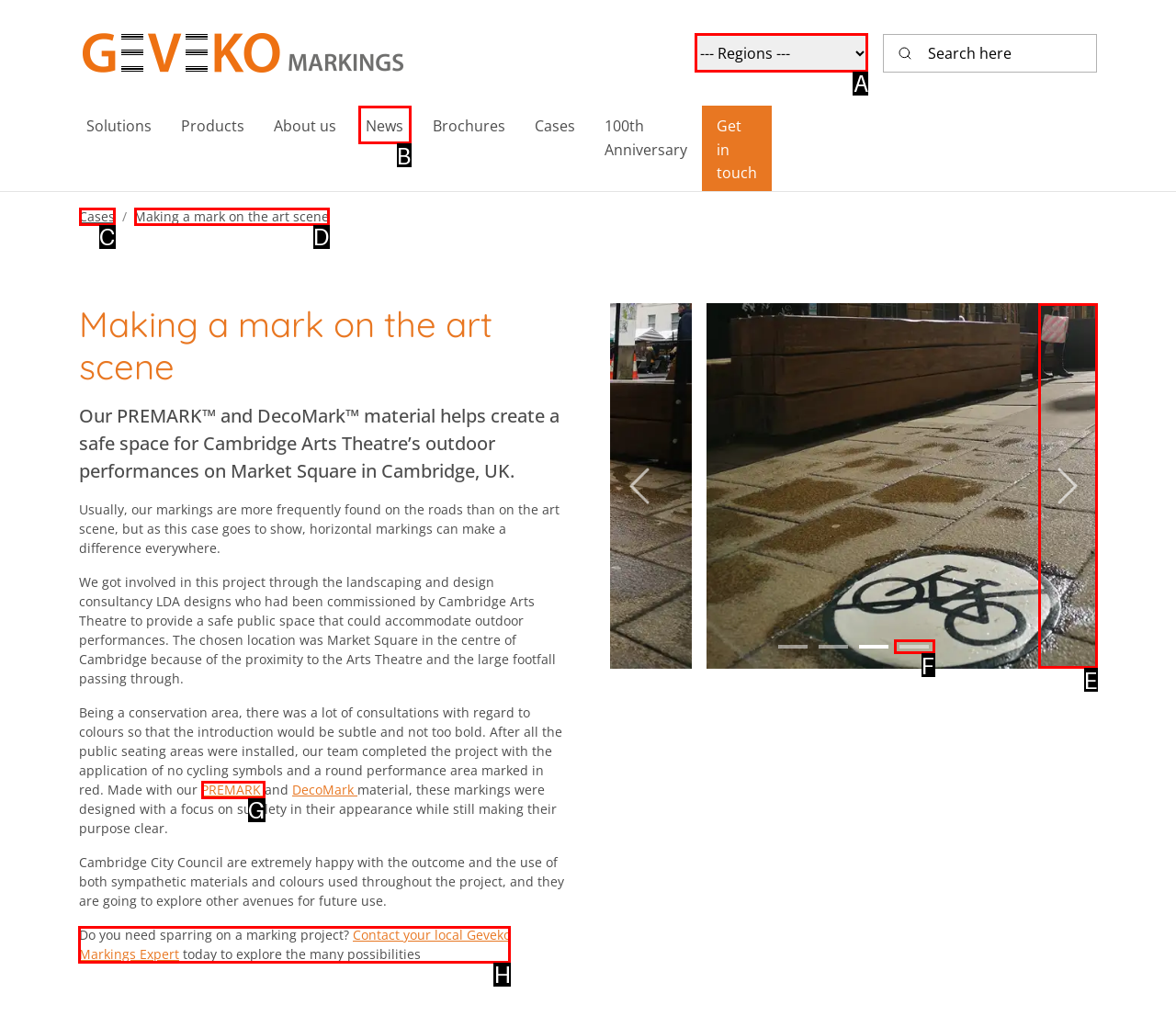Which lettered option should be clicked to perform the following task: Contact your local Geveko Markings Expert
Respond with the letter of the appropriate option.

H